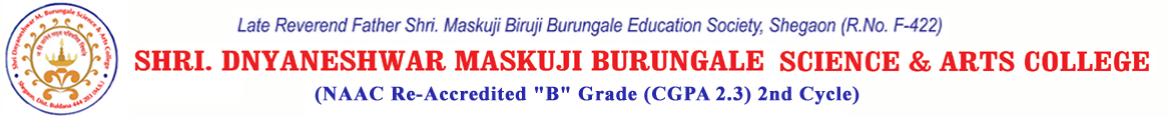What is the NAAC re-accreditation status of the college?
Look at the image and respond with a one-word or short phrase answer.

B grade with a CGPA of 2.3